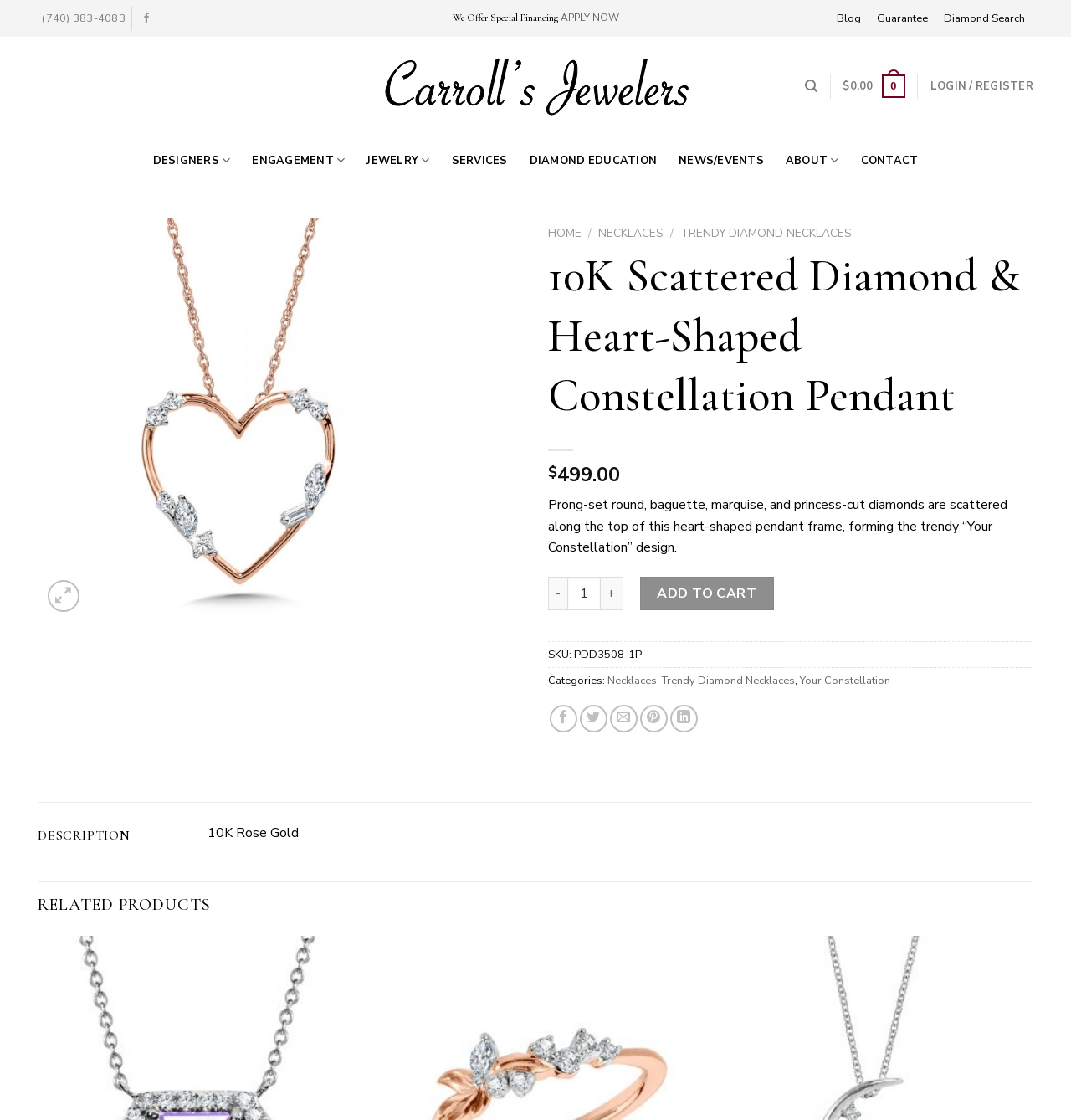Please identify the bounding box coordinates of the element I need to click to follow this instruction: "Add to wishlist".

[0.371, 0.203, 0.401, 0.232]